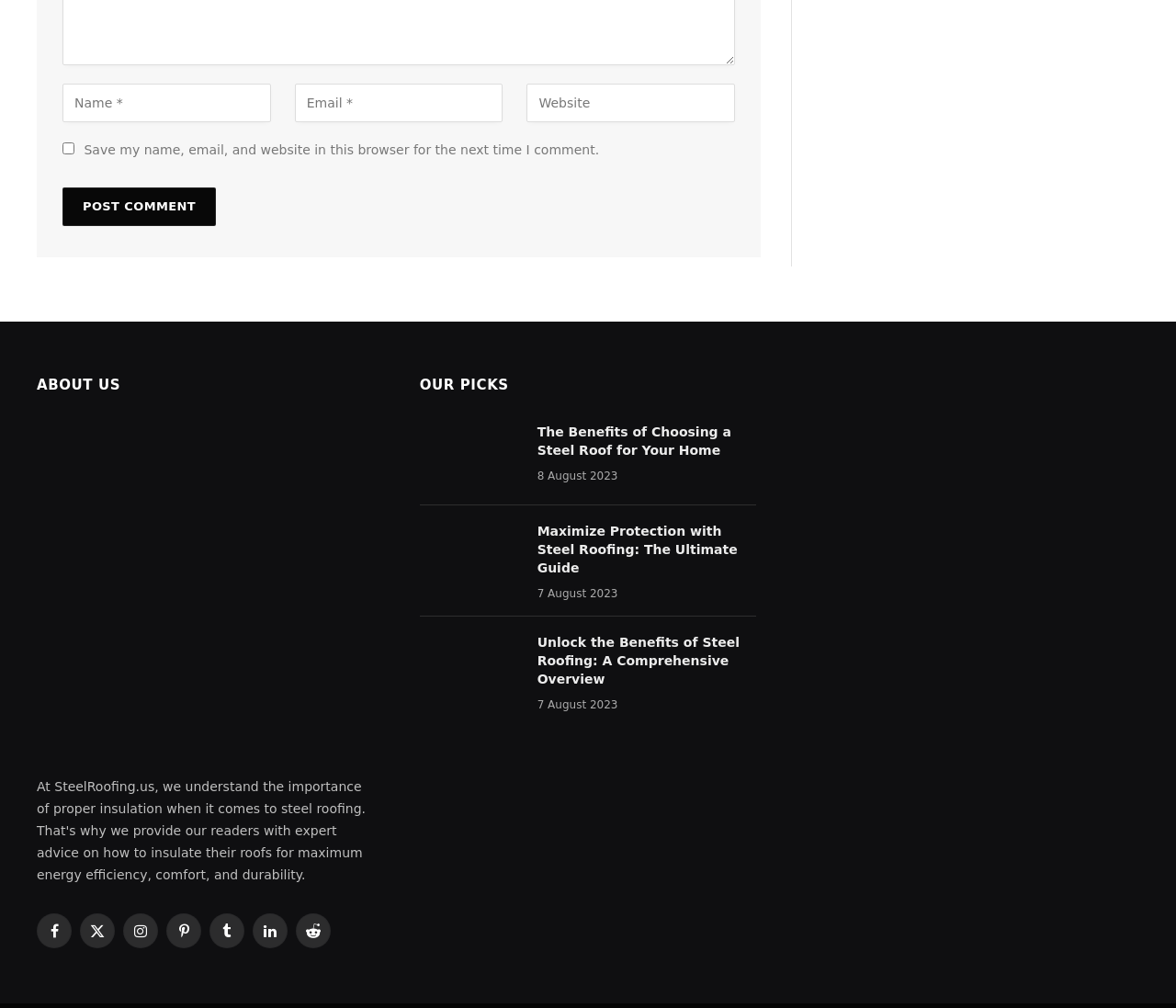Using details from the image, please answer the following question comprehensively:
What is the date of the article 'Benefits of exterior insulation'?

I found the date by looking at the time element associated with the article 'Benefits of exterior insulation', which is '8 August 2023'.